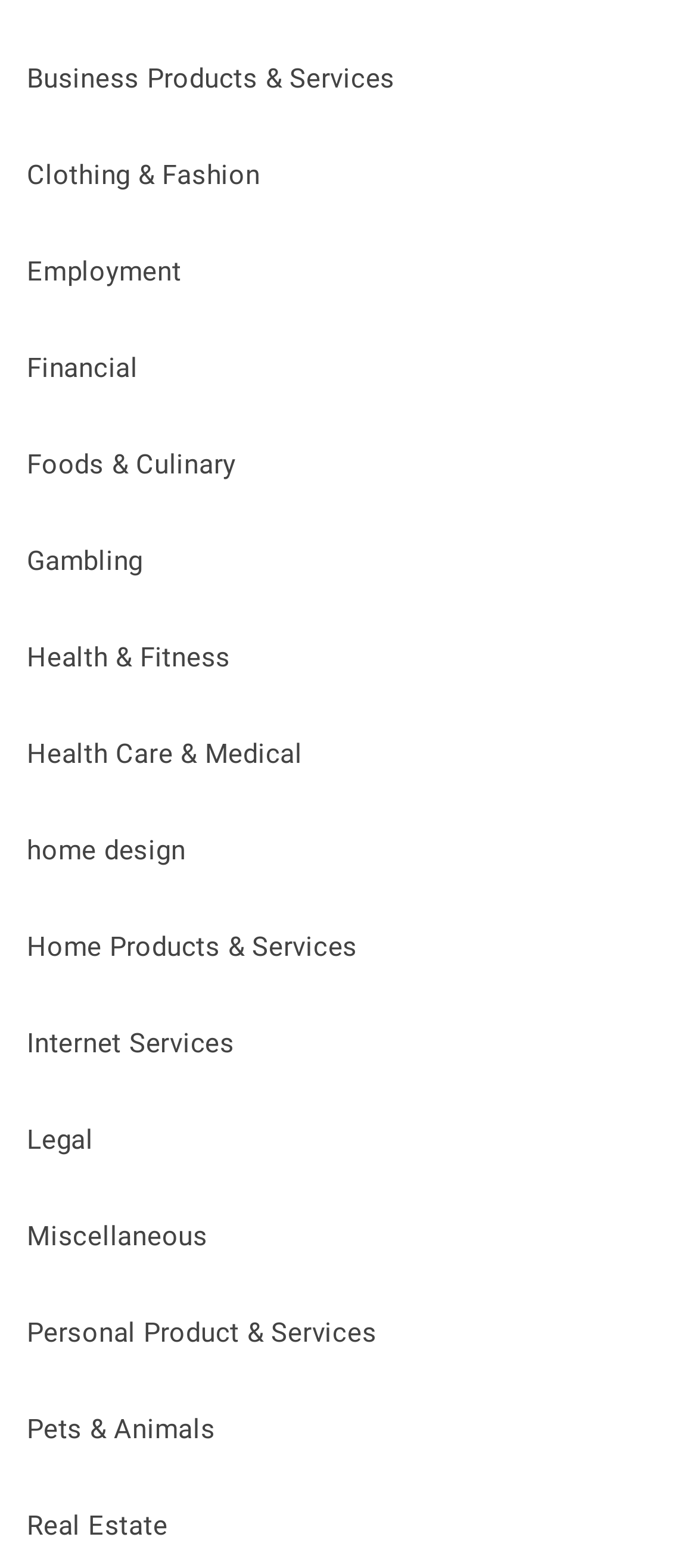Indicate the bounding box coordinates of the clickable region to achieve the following instruction: "Browse business products and services."

[0.038, 0.04, 0.567, 0.061]